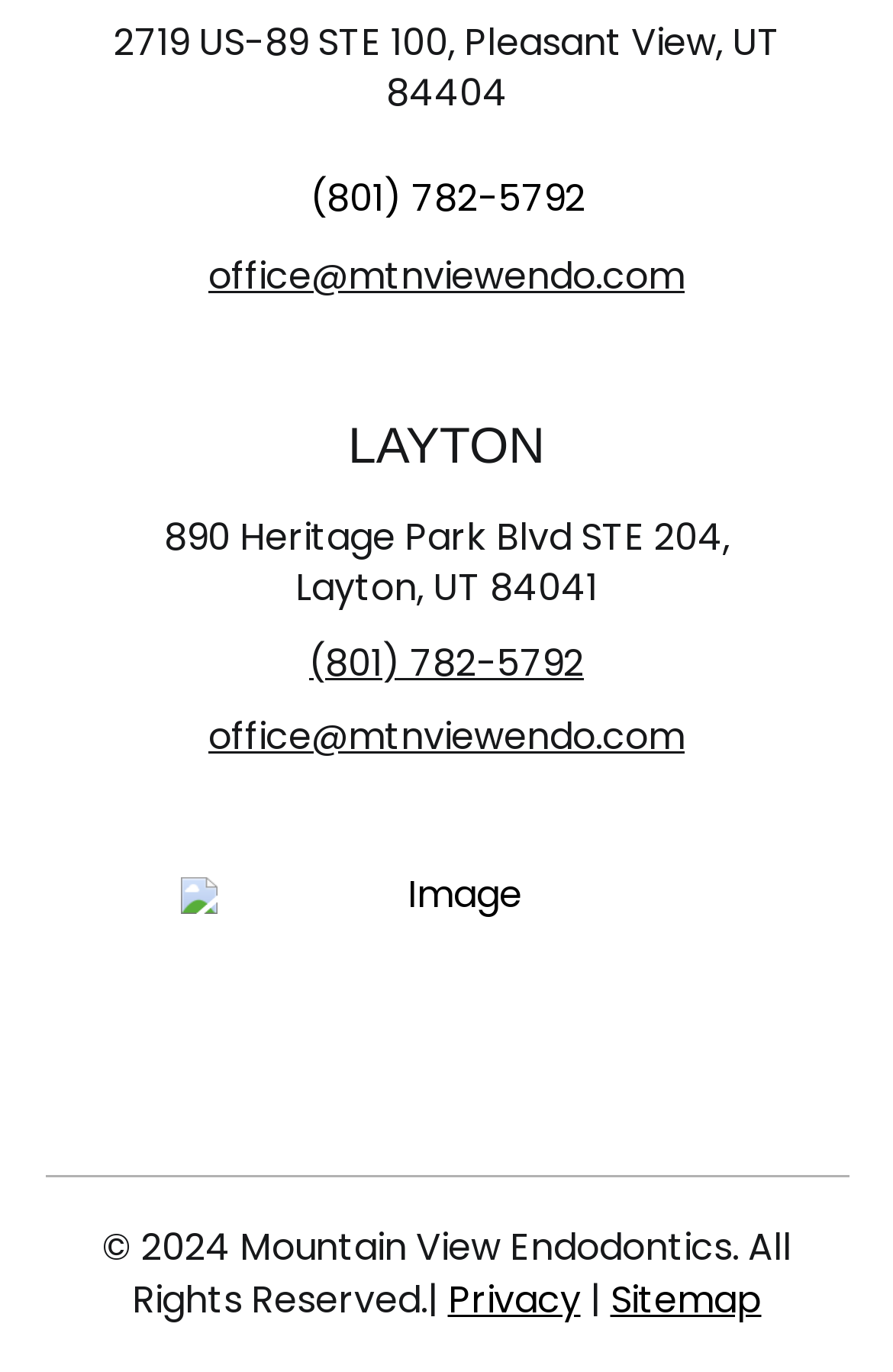Given the description of a UI element: "office@mtnviewendo.com", identify the bounding box coordinates of the matching element in the webpage screenshot.

[0.06, 0.184, 0.94, 0.221]